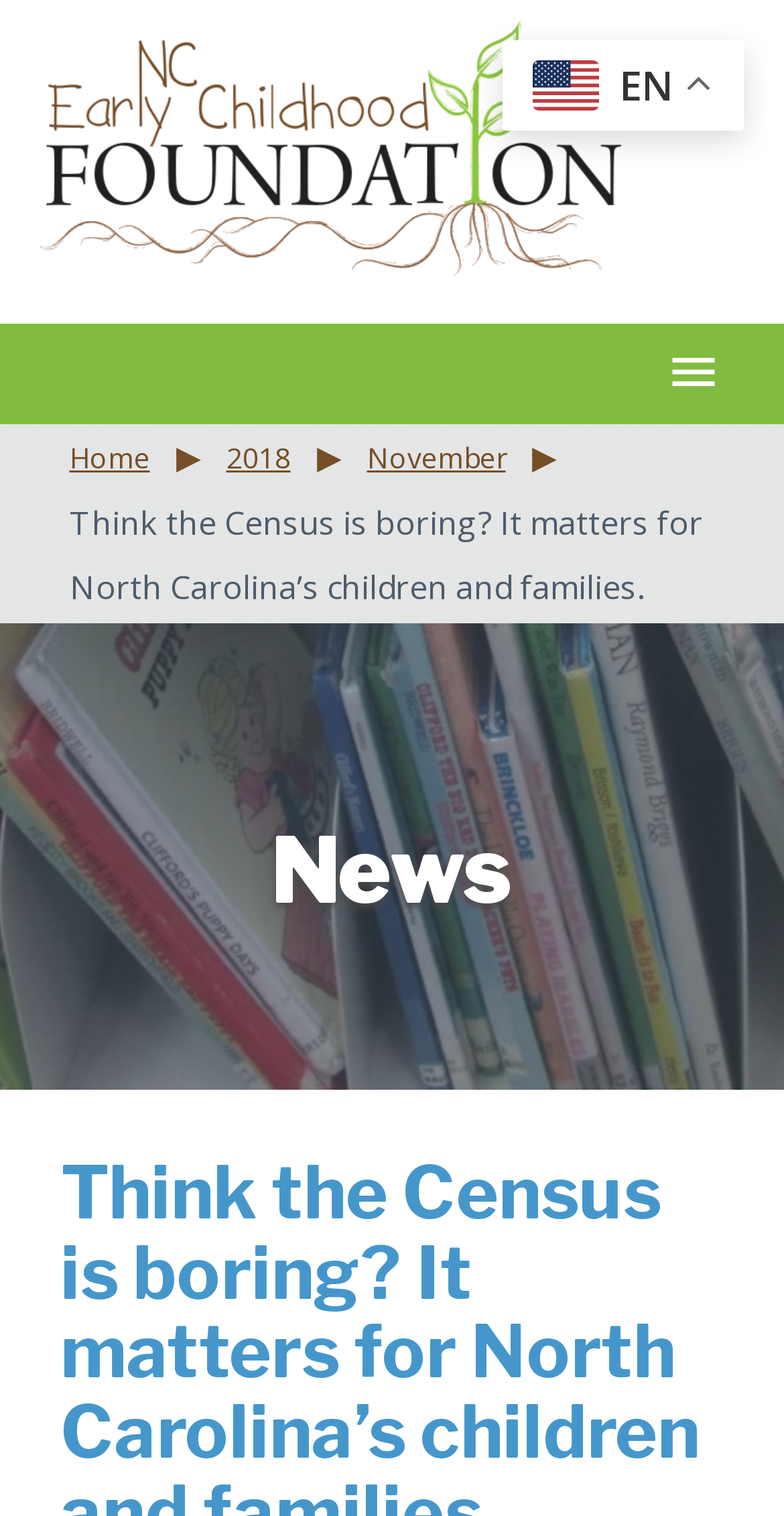How many links are listed under 'HEALTH & DEVELOPMENT'?
Using the image as a reference, give a one-word or short phrase answer.

4